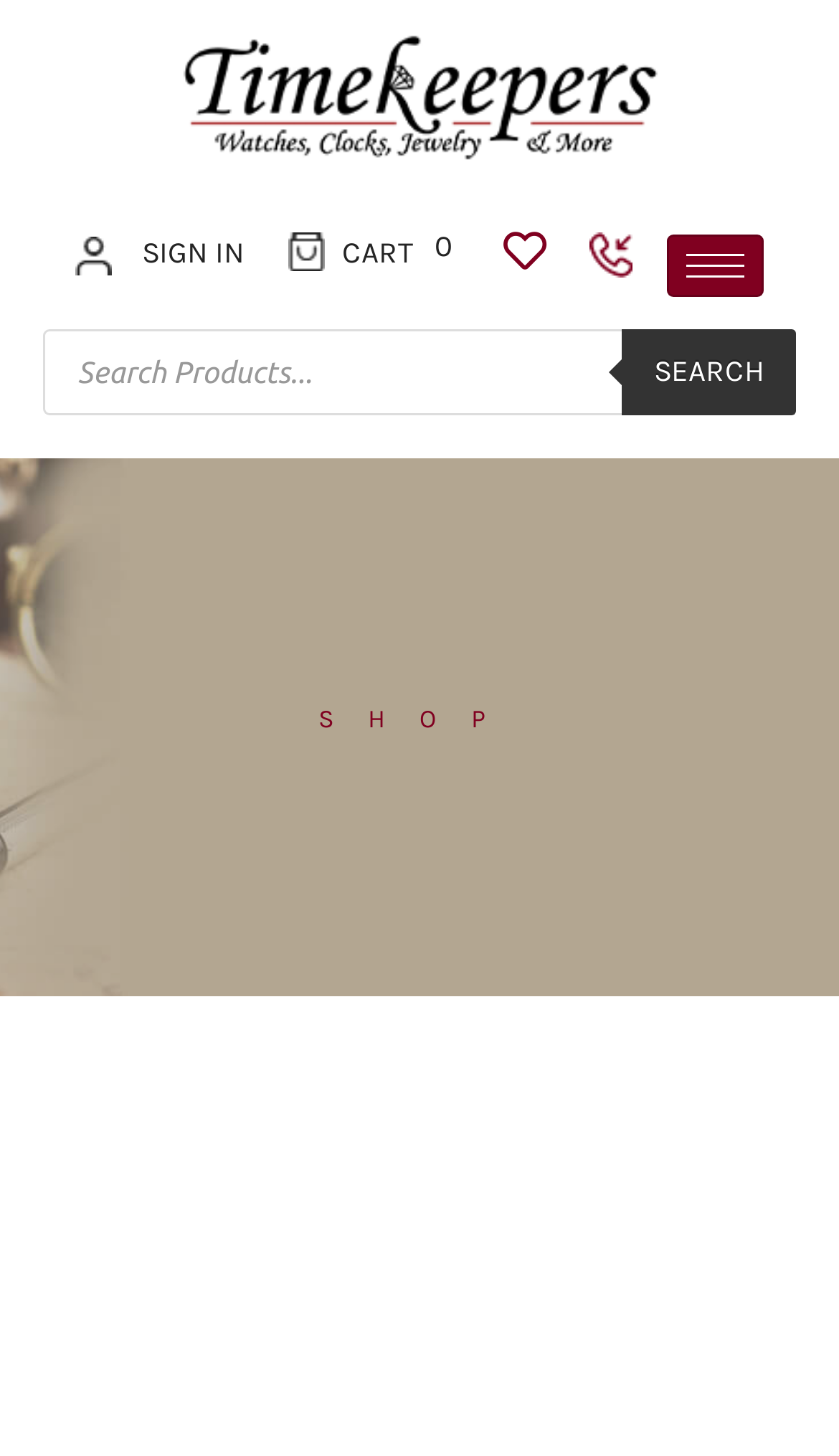Respond to the question below with a single word or phrase: What is the name of the website?

Timekeepersclayton